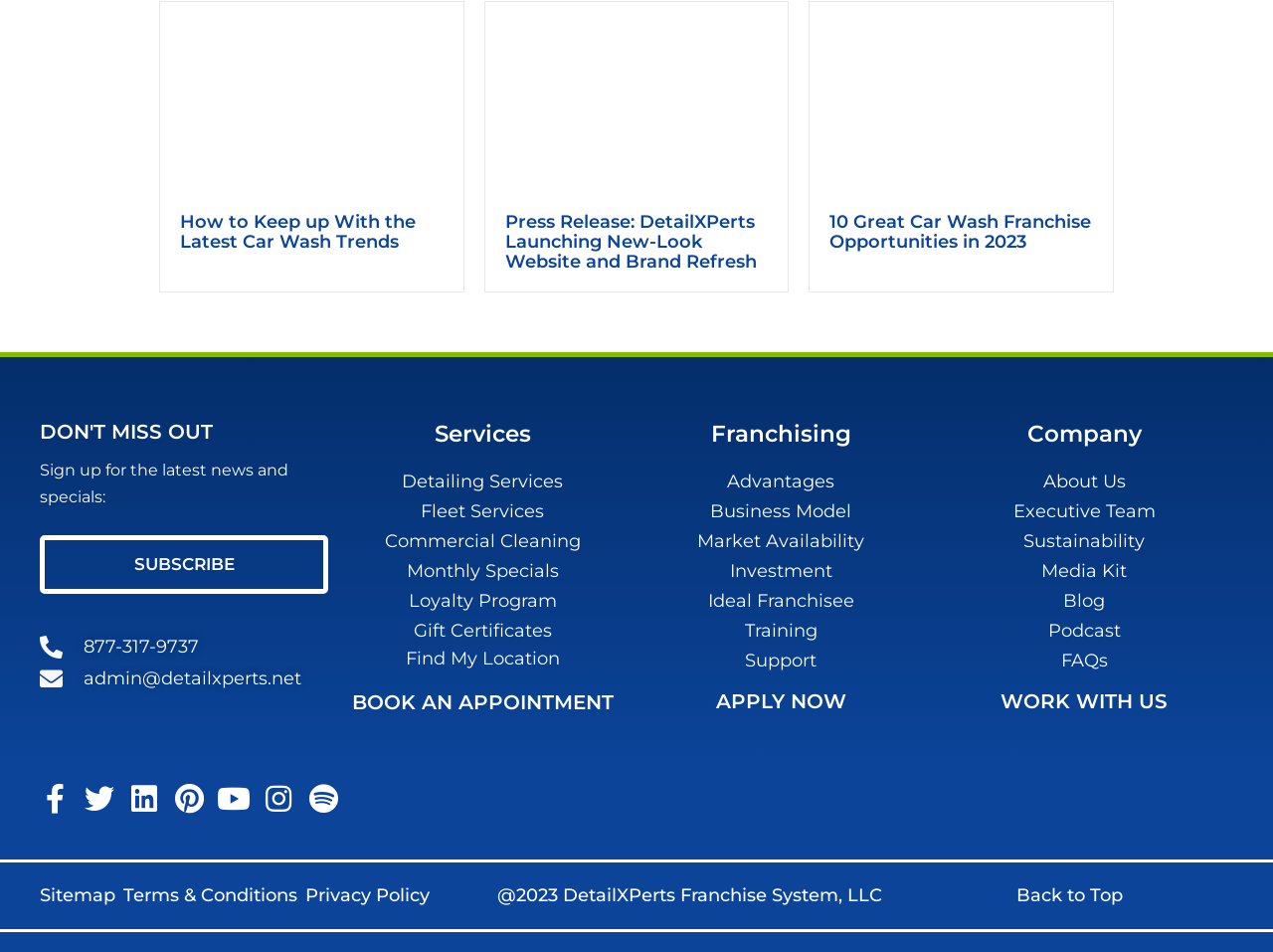Give the bounding box coordinates for the element described by: "Executive Team".

[0.734, 0.526, 0.969, 0.549]